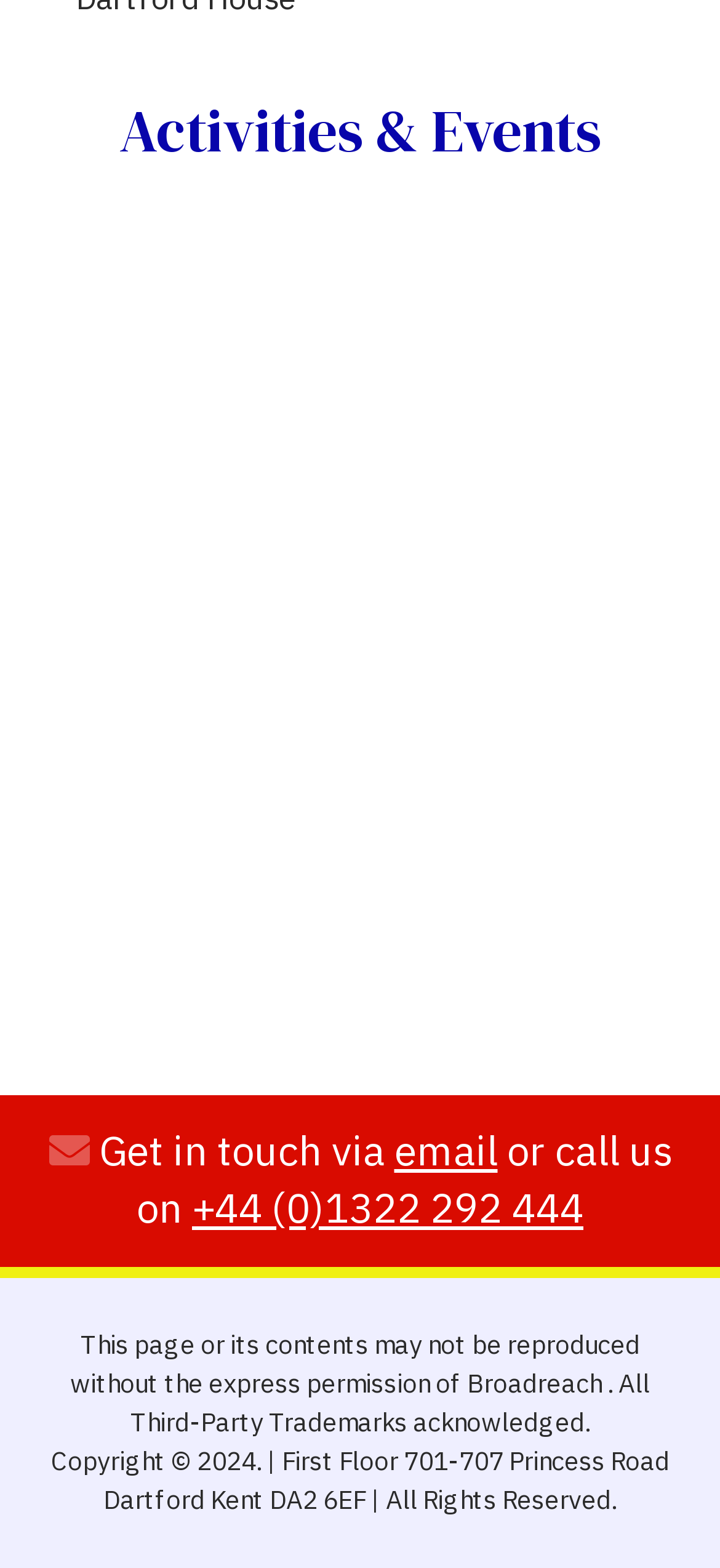Predict the bounding box coordinates for the UI element described as: "email". The coordinates should be four float numbers between 0 and 1, presented as [left, top, right, bottom].

[0.547, 0.715, 0.691, 0.754]